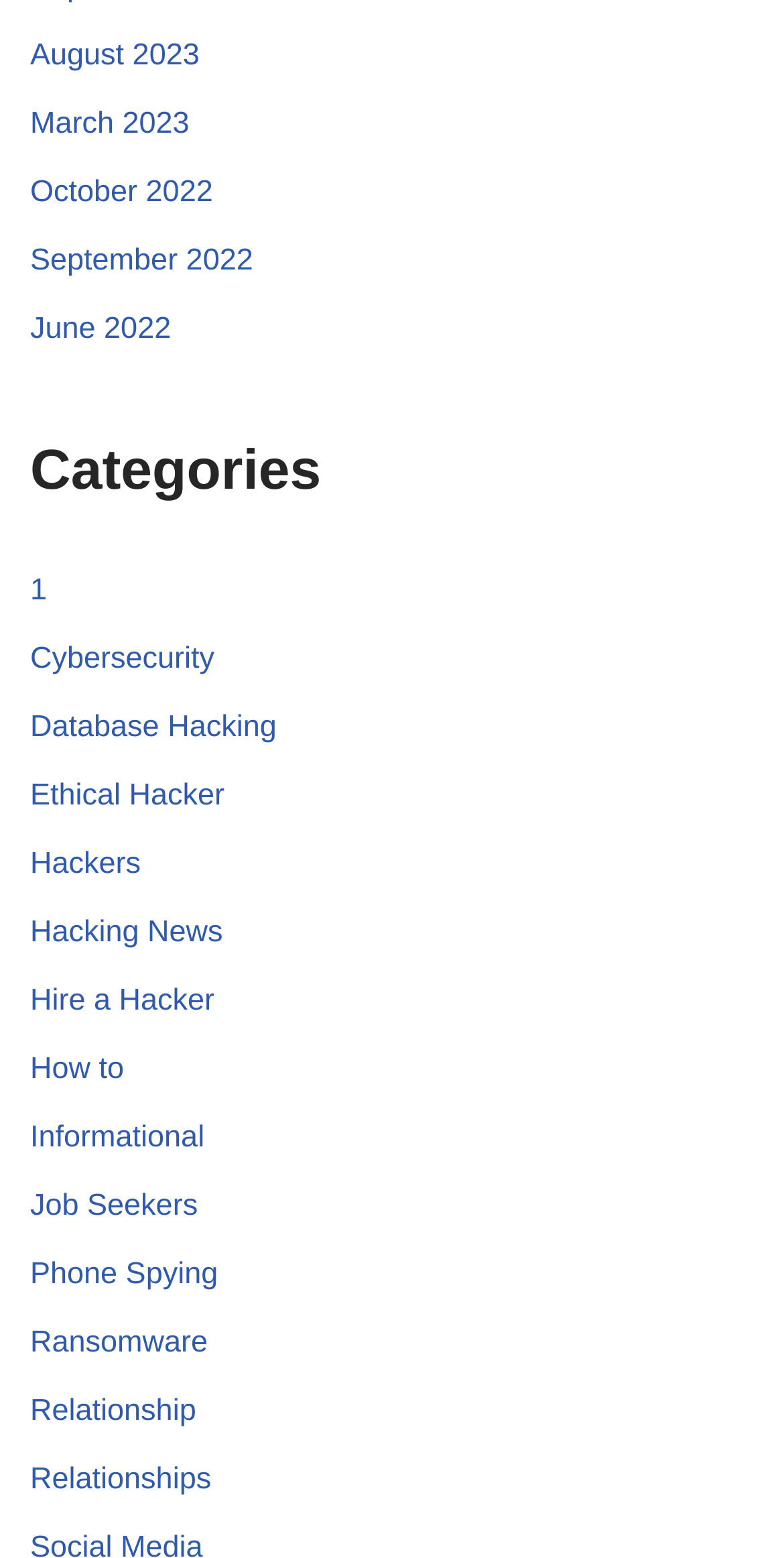Provide the bounding box coordinates for the area that should be clicked to complete the instruction: "Read Hacking News".

[0.038, 0.588, 0.284, 0.61]